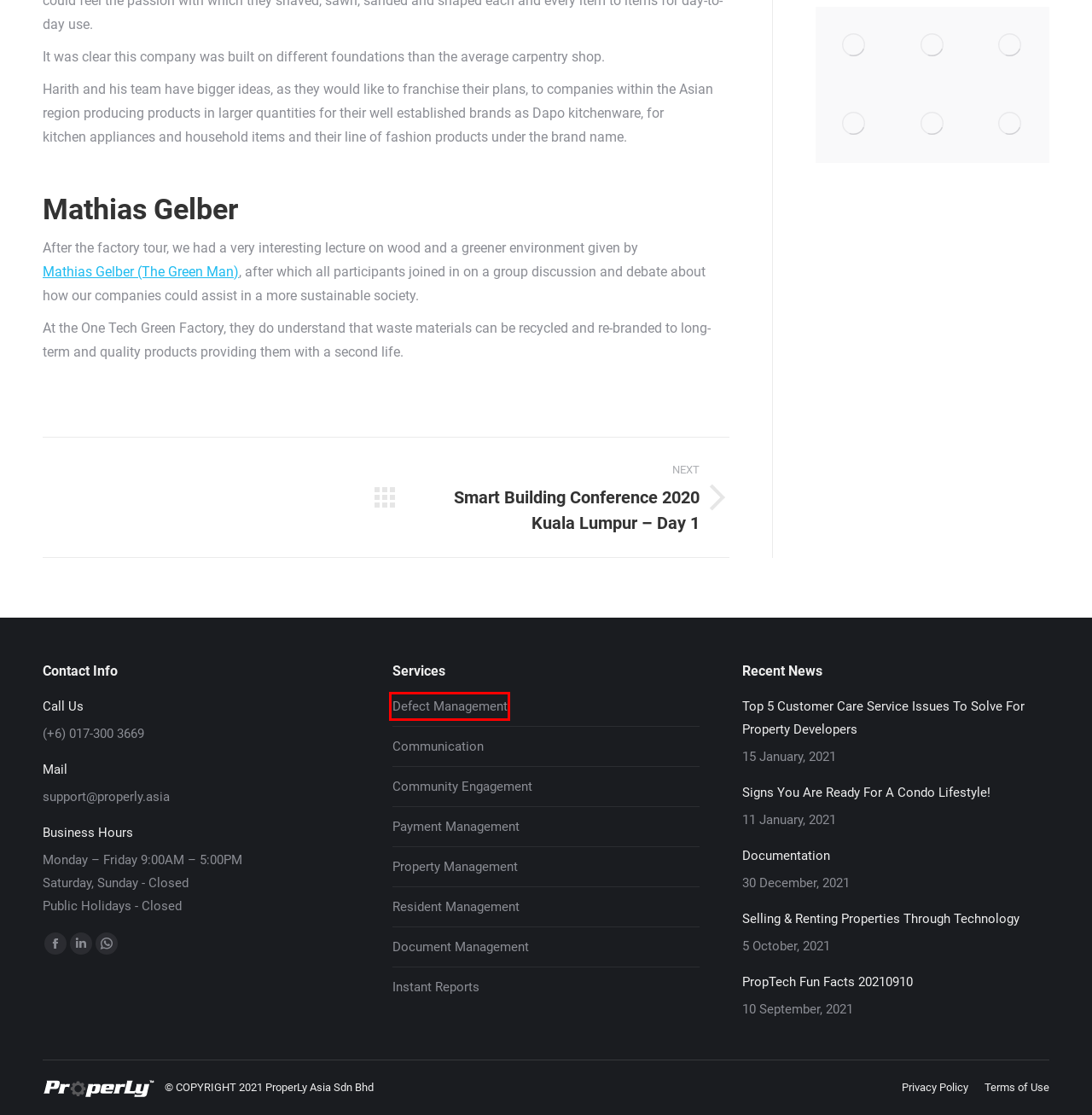You are given a screenshot of a webpage within which there is a red rectangle bounding box. Please choose the best webpage description that matches the new webpage after clicking the selected element in the bounding box. Here are the options:
A. Leasing & Tenancy - ProperLy | Property & Resident Management
B. Document Management - ProperLy | Property & Resident Management
C. Green Man: Matthias Gelber
D. Defect Management - ProperLy | Property & Resident Management
E. Resident Management - ProperLy | Property Management
F. Privacy Policy - ProperLy | Property & Resident Management
G. Communication - ProperLy - Property Management Software Property Dev
H. Documentation - ProperLy

D